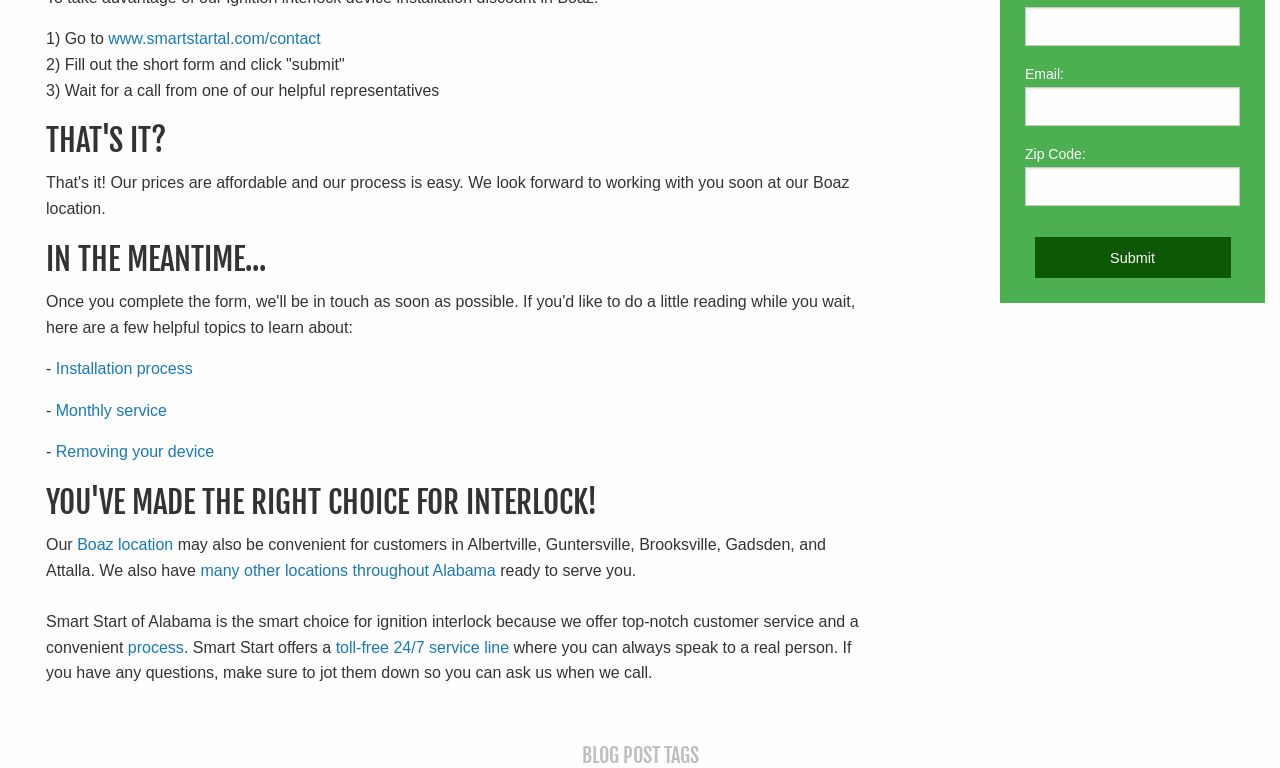Please find the bounding box coordinates of the element that you should click to achieve the following instruction: "Click 'Submit'". The coordinates should be presented as four float numbers between 0 and 1: [left, top, right, bottom].

[0.808, 0.309, 0.961, 0.362]